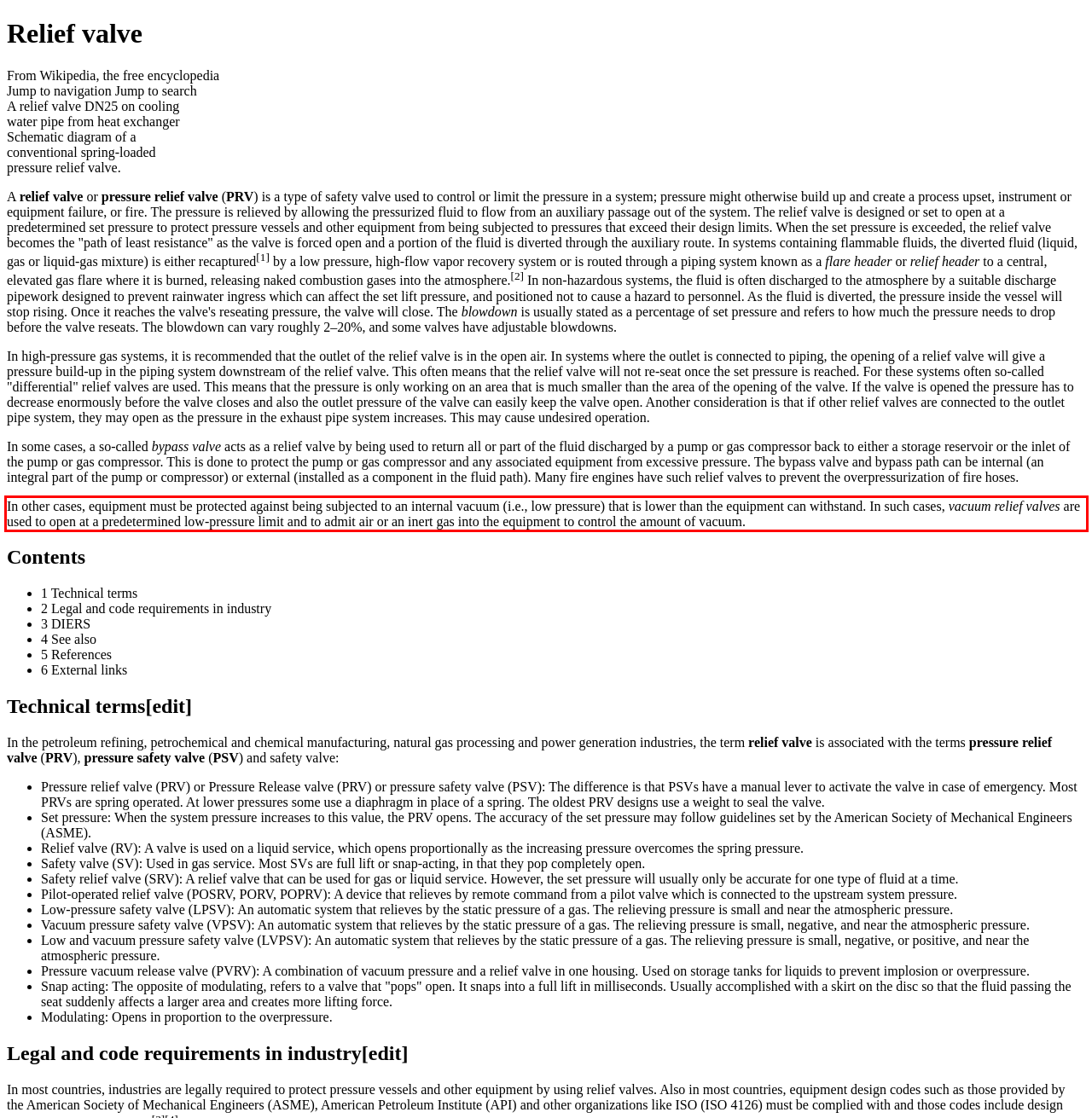Identify and transcribe the text content enclosed by the red bounding box in the given screenshot.

In other cases, equipment must be protected against being subjected to an internal vacuum (i.e., low pressure) that is lower than the equipment can withstand. In such cases, vacuum relief valves are used to open at a predetermined low-pressure limit and to admit air or an inert gas into the equipment to control the amount of vacuum.